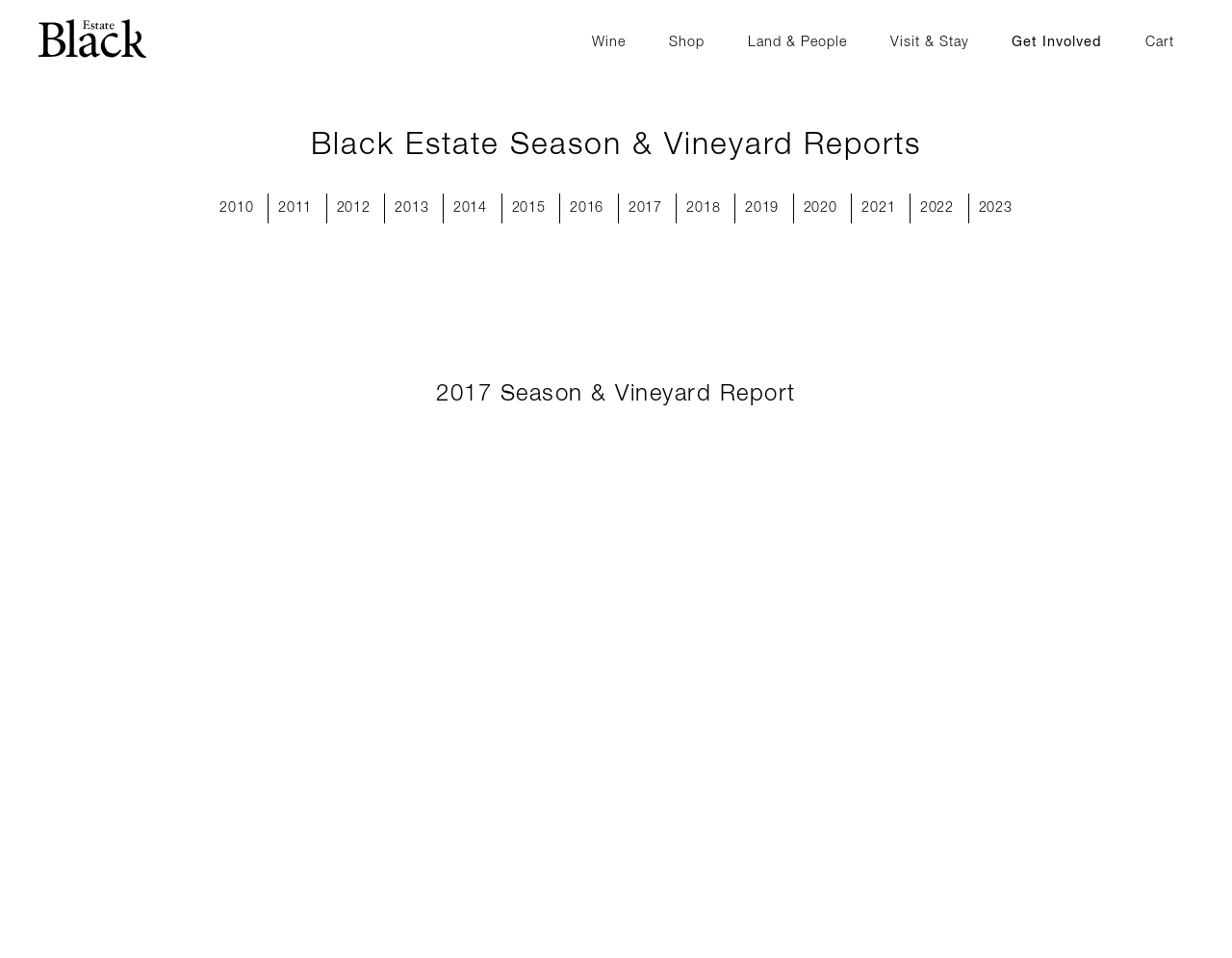What is the name of the vineyard?
Analyze the screenshot and provide a detailed answer to the question.

The name of the vineyard can be found in the top-left corner of the webpage, where the logo is located. The text 'Black Estate Season & Vineyard Reports' is also present nearby, which further confirms the name of the vineyard.